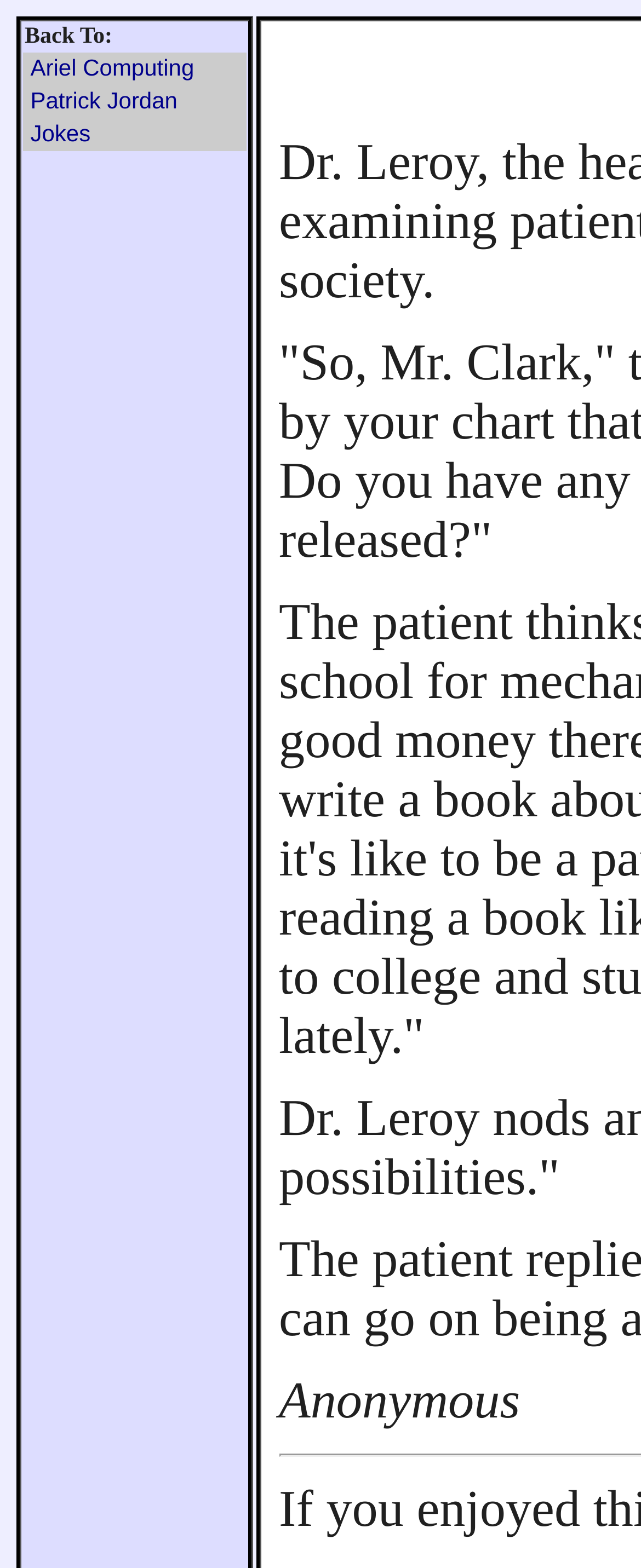How many links are in the table?
Look at the image and construct a detailed response to the question.

I counted the number of links in the table by looking at the gridcell elements that contain links. There are three links: 'Ariel Computing', 'Patrick Jordan', and 'Jokes'.